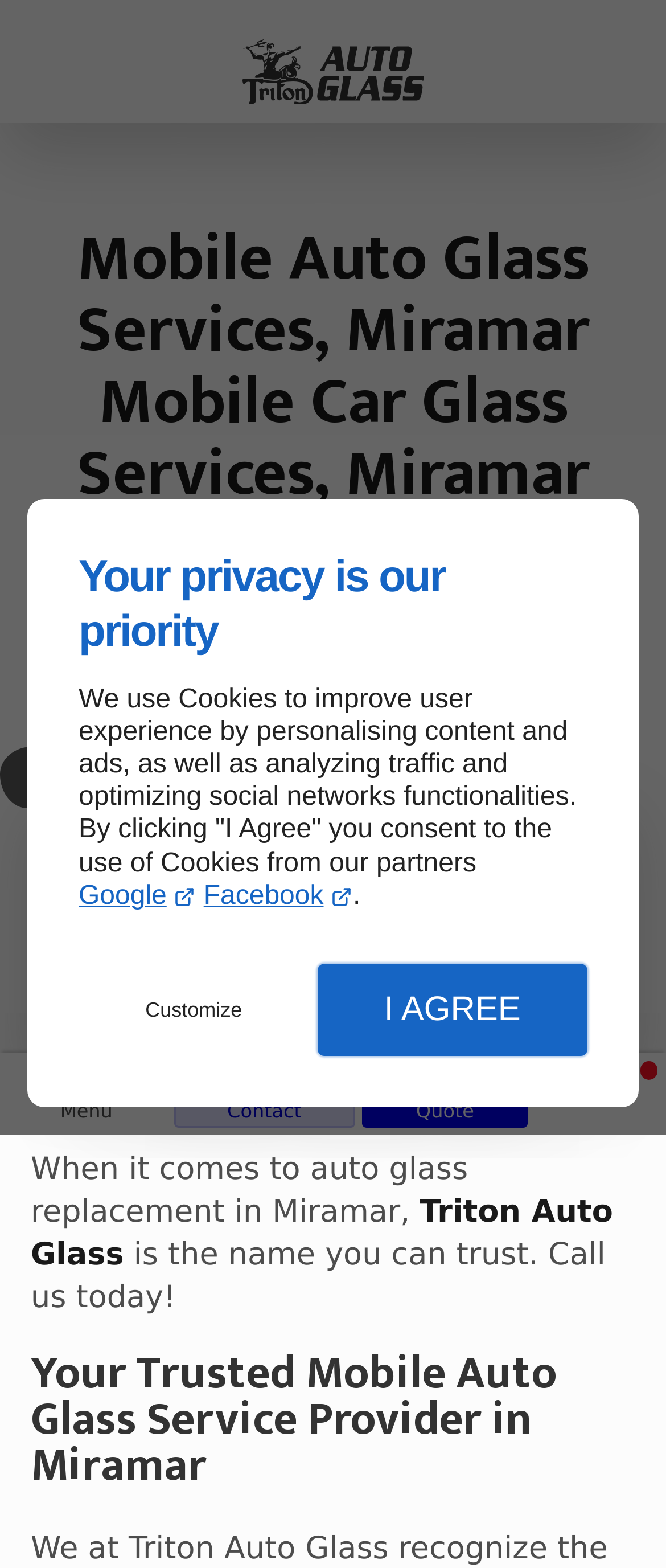Identify the bounding box coordinates for the UI element that matches this description: "Home".

[0.113, 0.927, 0.283, 0.962]